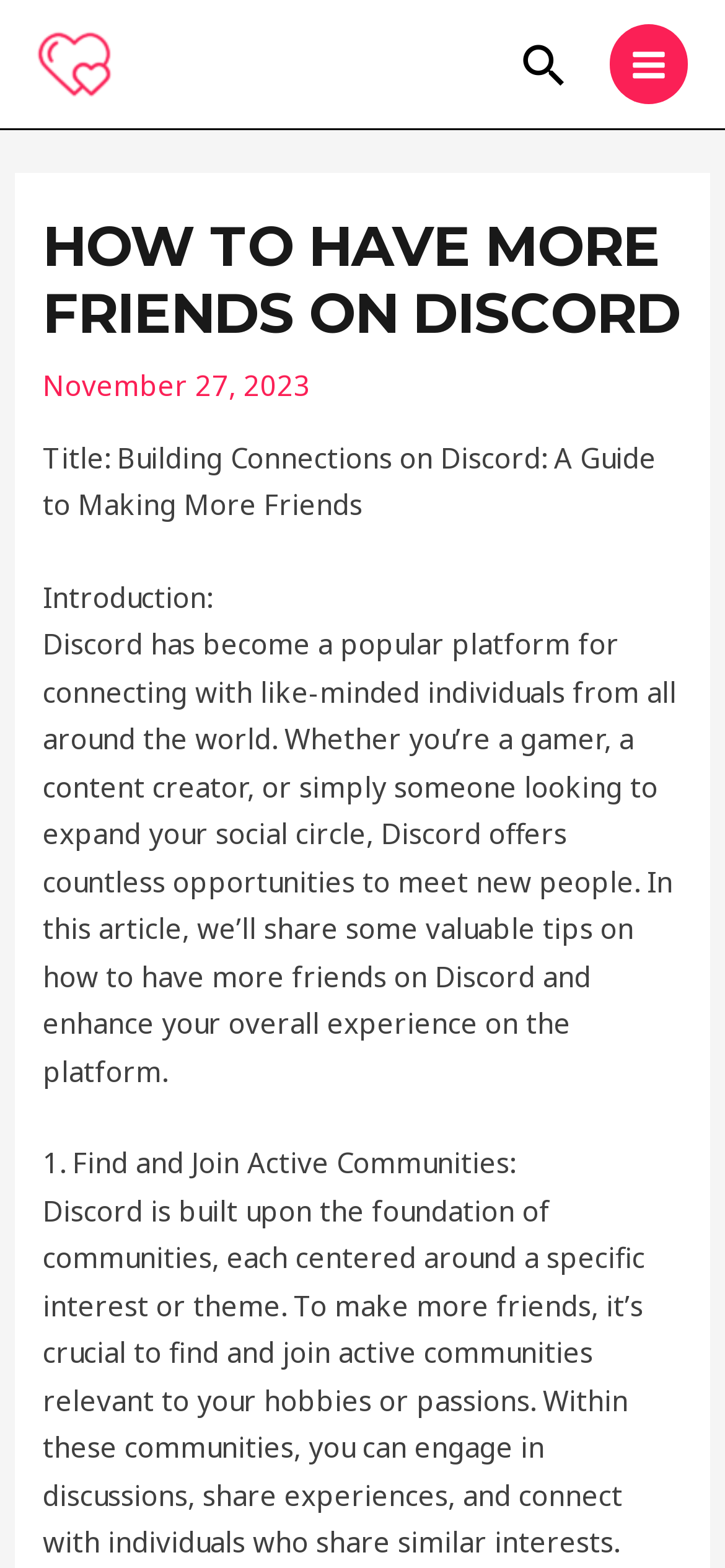What is the platform being discussed in the article?
Please respond to the question with a detailed and informative answer.

I found the platform being discussed by reading the introduction which mentions that Discord has become a popular platform for connecting with like-minded individuals from all around the world.